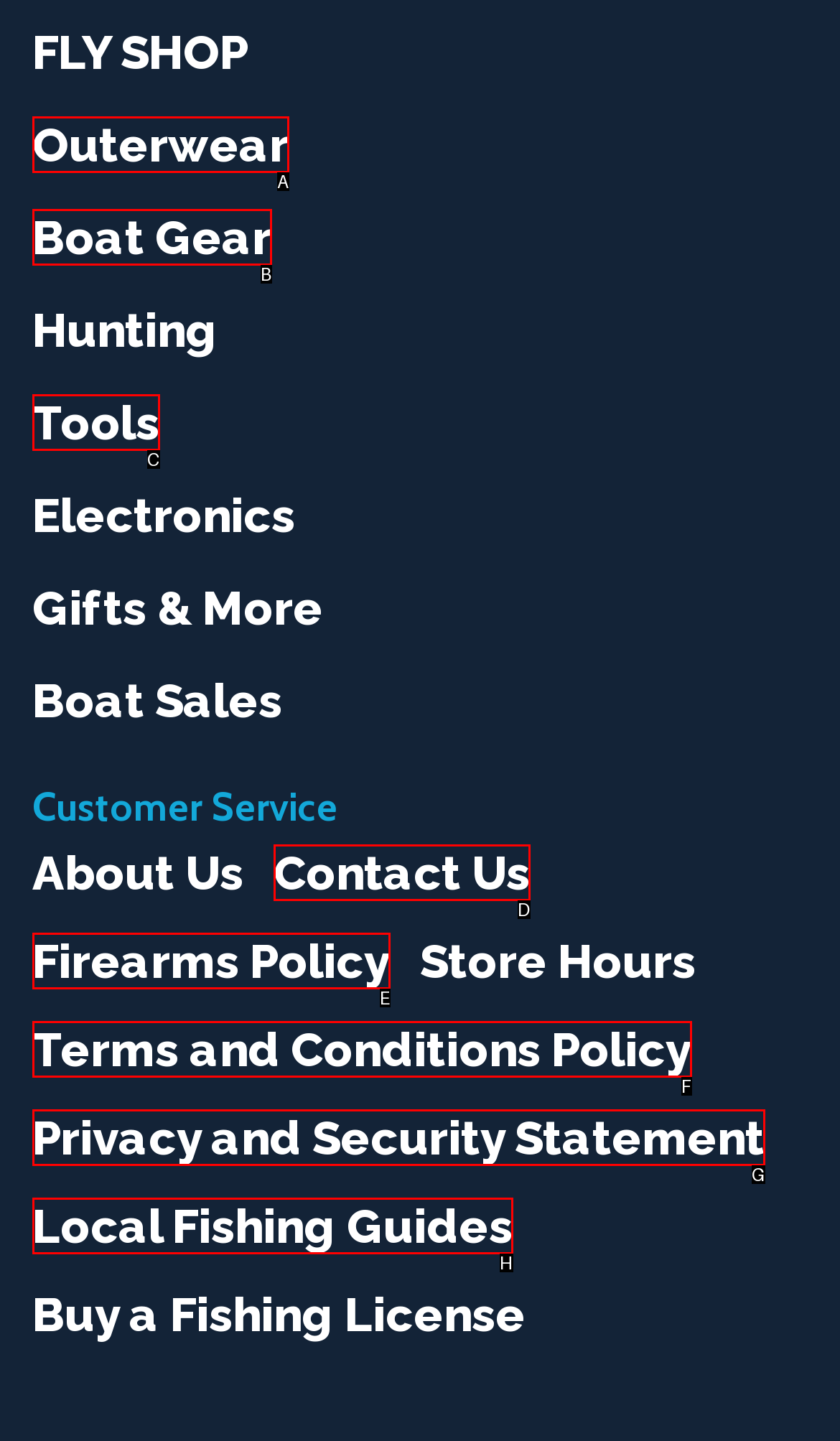Match the HTML element to the description: Privacy and Security Statement. Answer with the letter of the correct option from the provided choices.

G